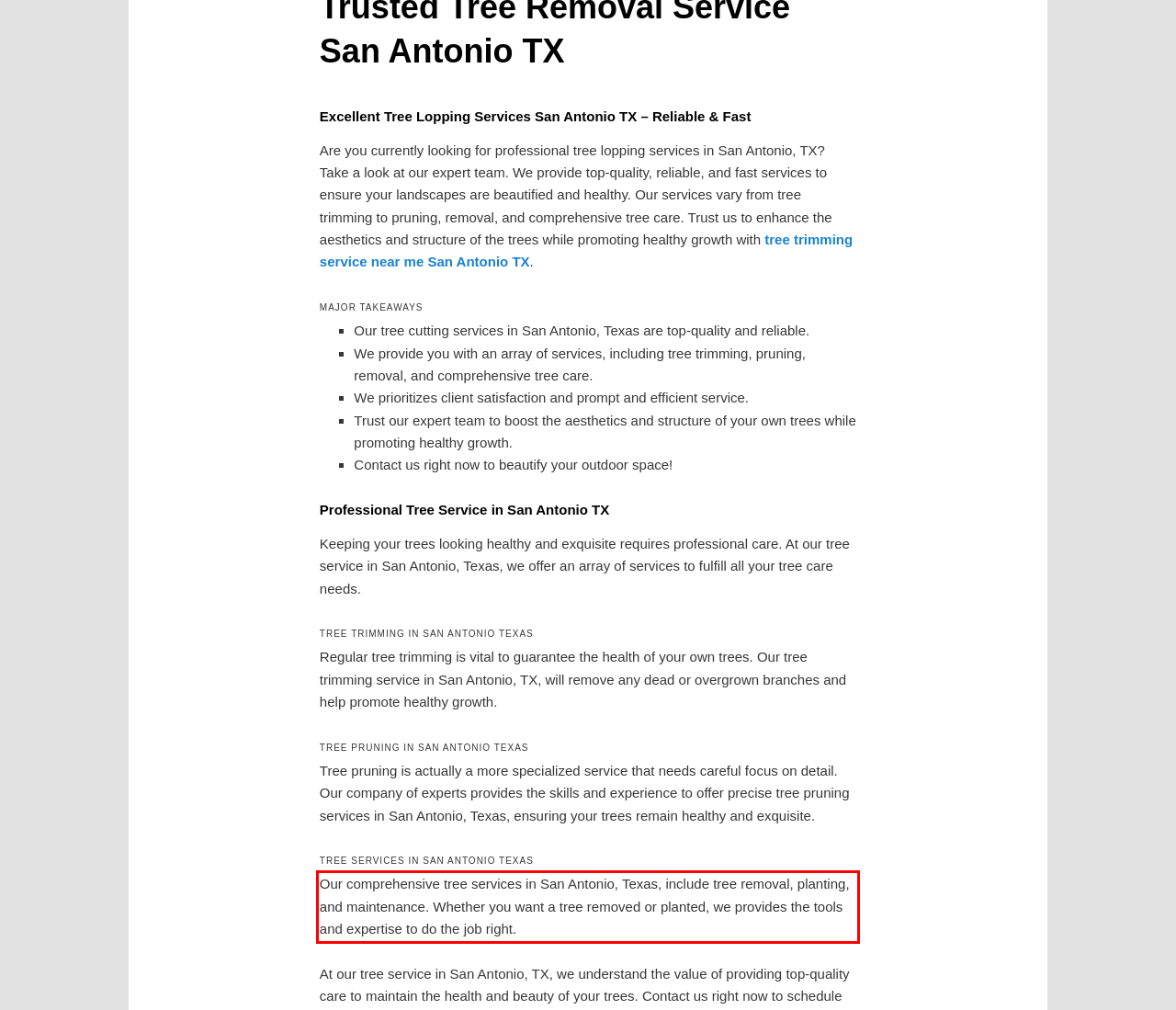Within the provided webpage screenshot, find the red rectangle bounding box and perform OCR to obtain the text content.

Our comprehensive tree services in San Antonio, Texas, include tree removal, planting, and maintenance. Whether you want a tree removed or planted, we provides the tools and expertise to do the job right.